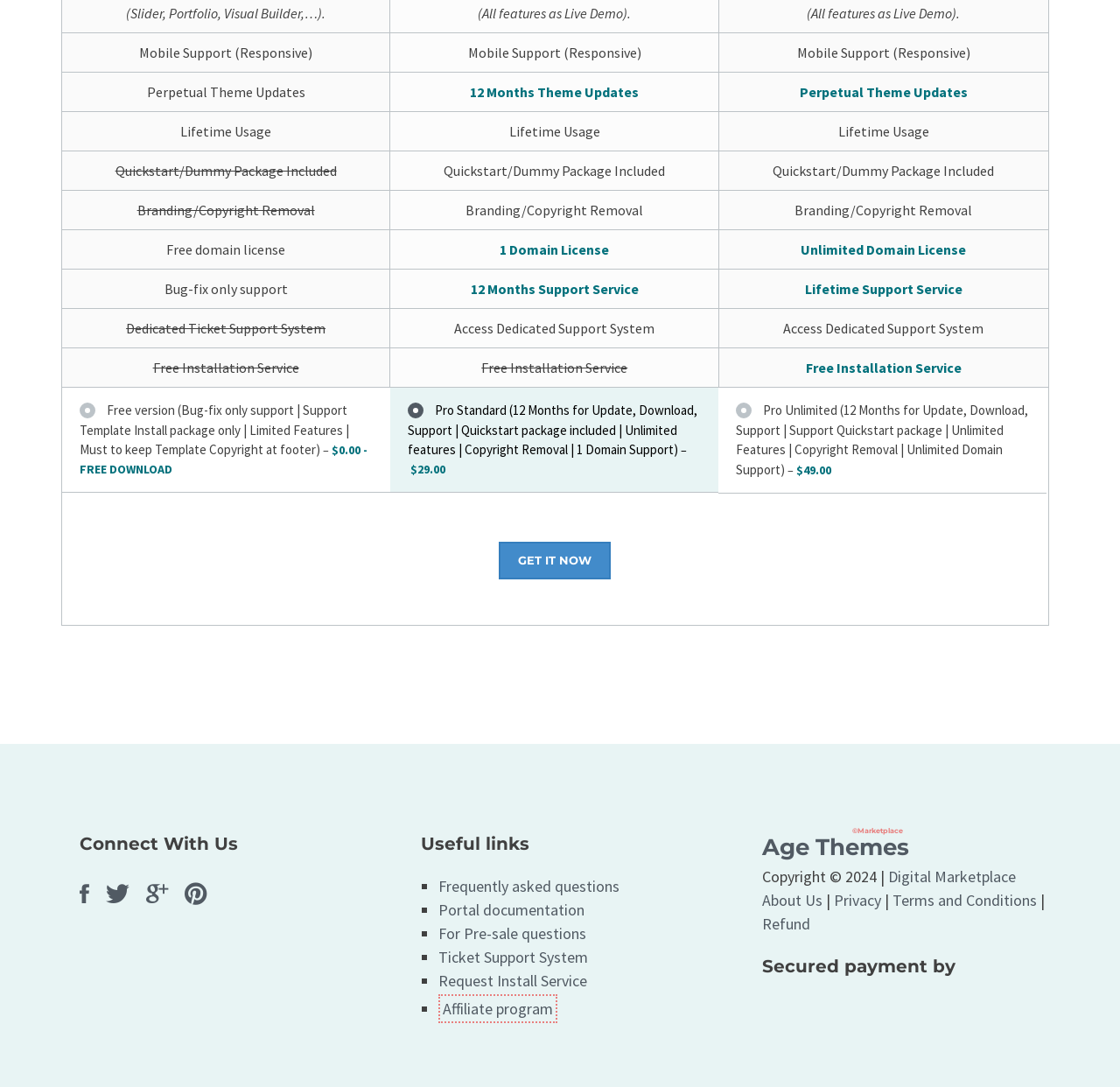For the given element description Frequently asked questions, determine the bounding box coordinates of the UI element. The coordinates should follow the format (top-left x, top-left y, bottom-right x, bottom-right y) and be within the range of 0 to 1.

[0.391, 0.806, 0.553, 0.825]